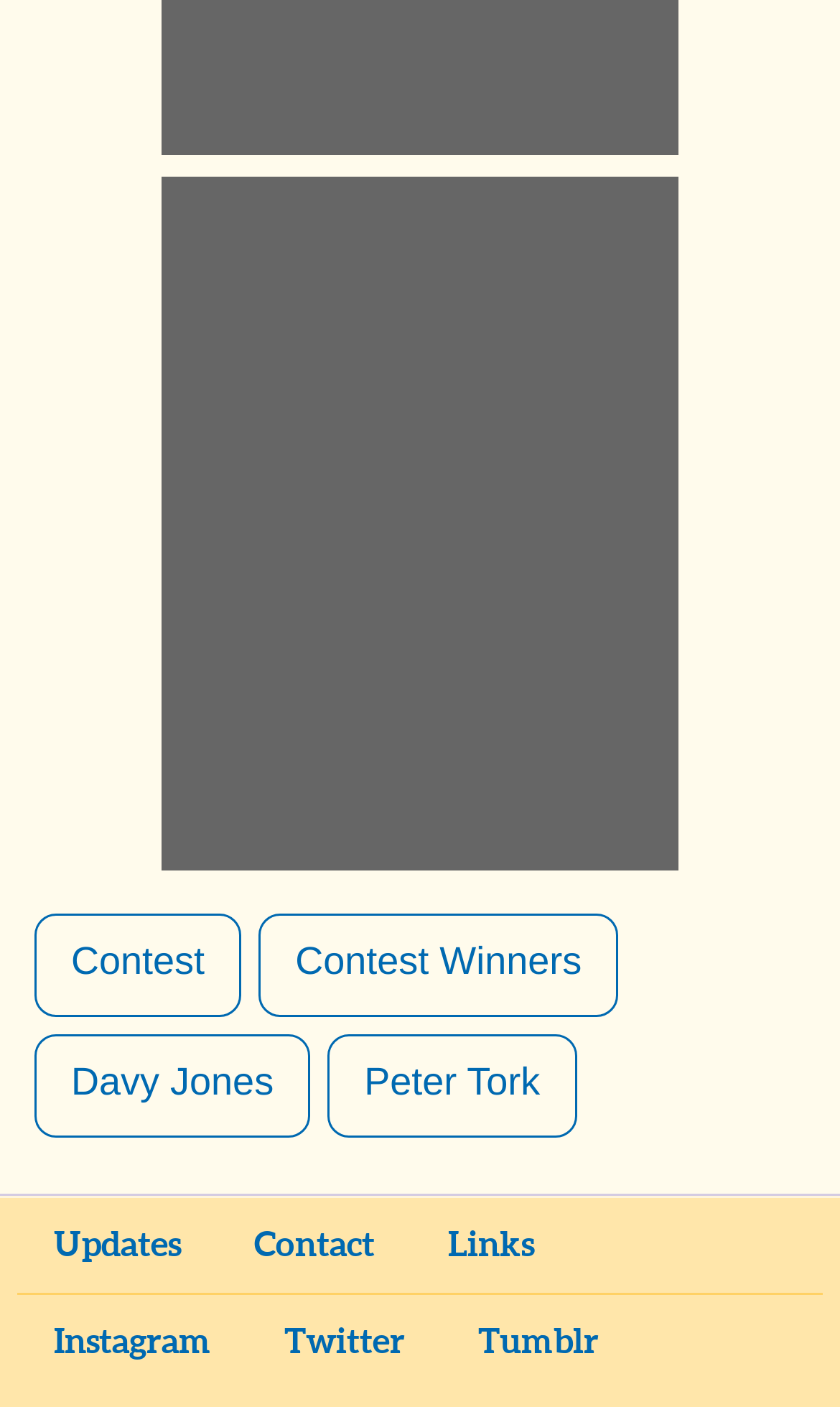What is the name of the second person mentioned?
Using the information from the image, answer the question thoroughly.

I found two names mentioned on the webpage: 'Davy Jones' and 'Peter Tork'. Since 'Peter Tork' is the second name mentioned, I answered accordingly.